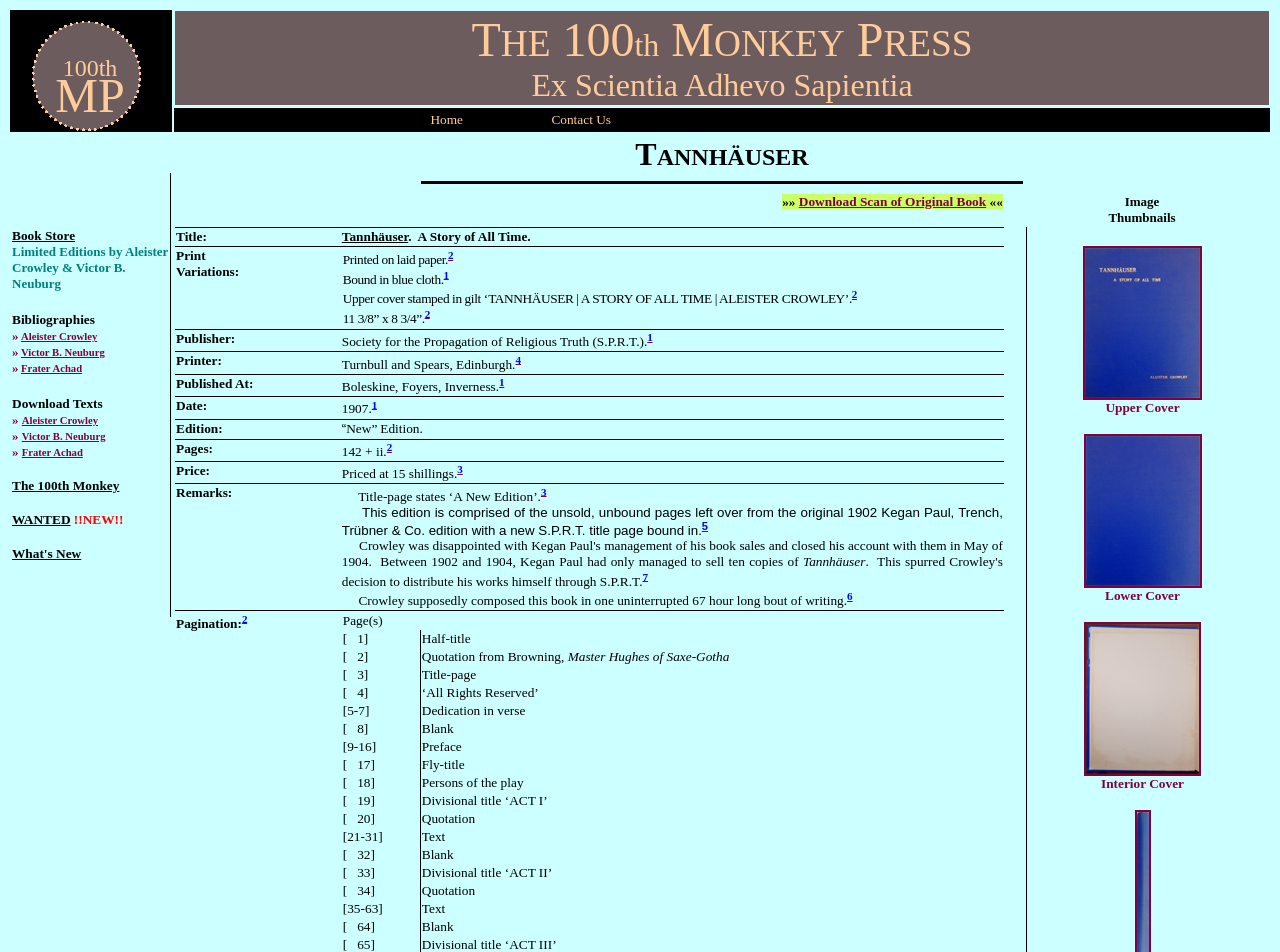Please provide the bounding box coordinate of the region that matches the element description: Grey Pebbles Design Studio. Coordinates should be in the format (top-left x, top-left y, bottom-right x, bottom-right y) and all values should be between 0 and 1.

None